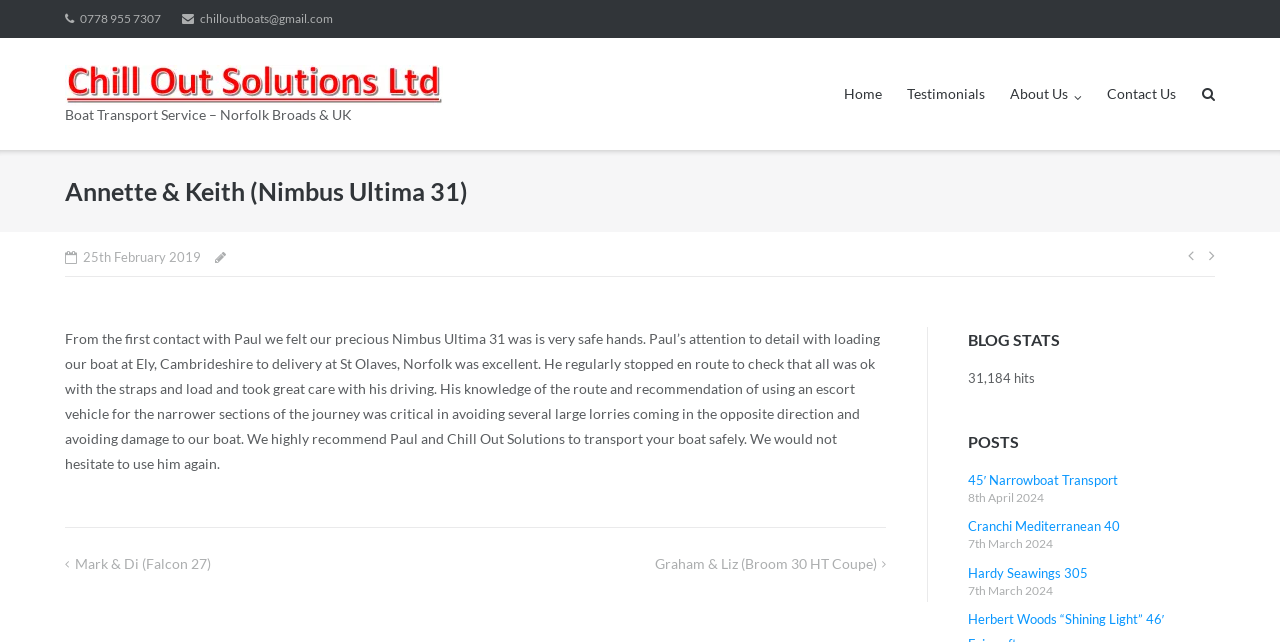Locate the heading on the webpage and return its text.

Annette & Keith (Nimbus Ultima 31)﻿